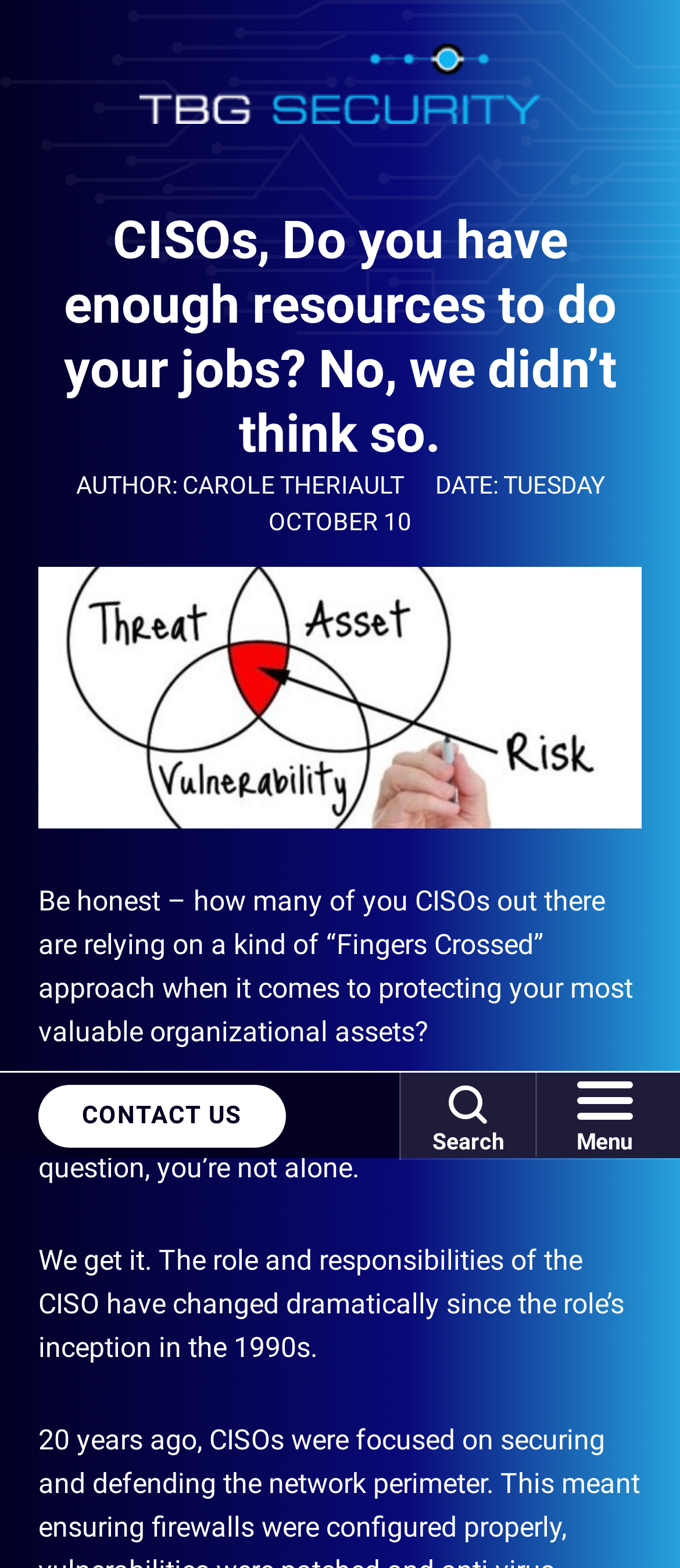What is the topic of the article?
Offer a detailed and full explanation in response to the question.

I read the heading and the static text elements of the webpage and understood that the topic of the article is about the resources needed by Chief Information Security Officers (CISOs) to do their jobs effectively.